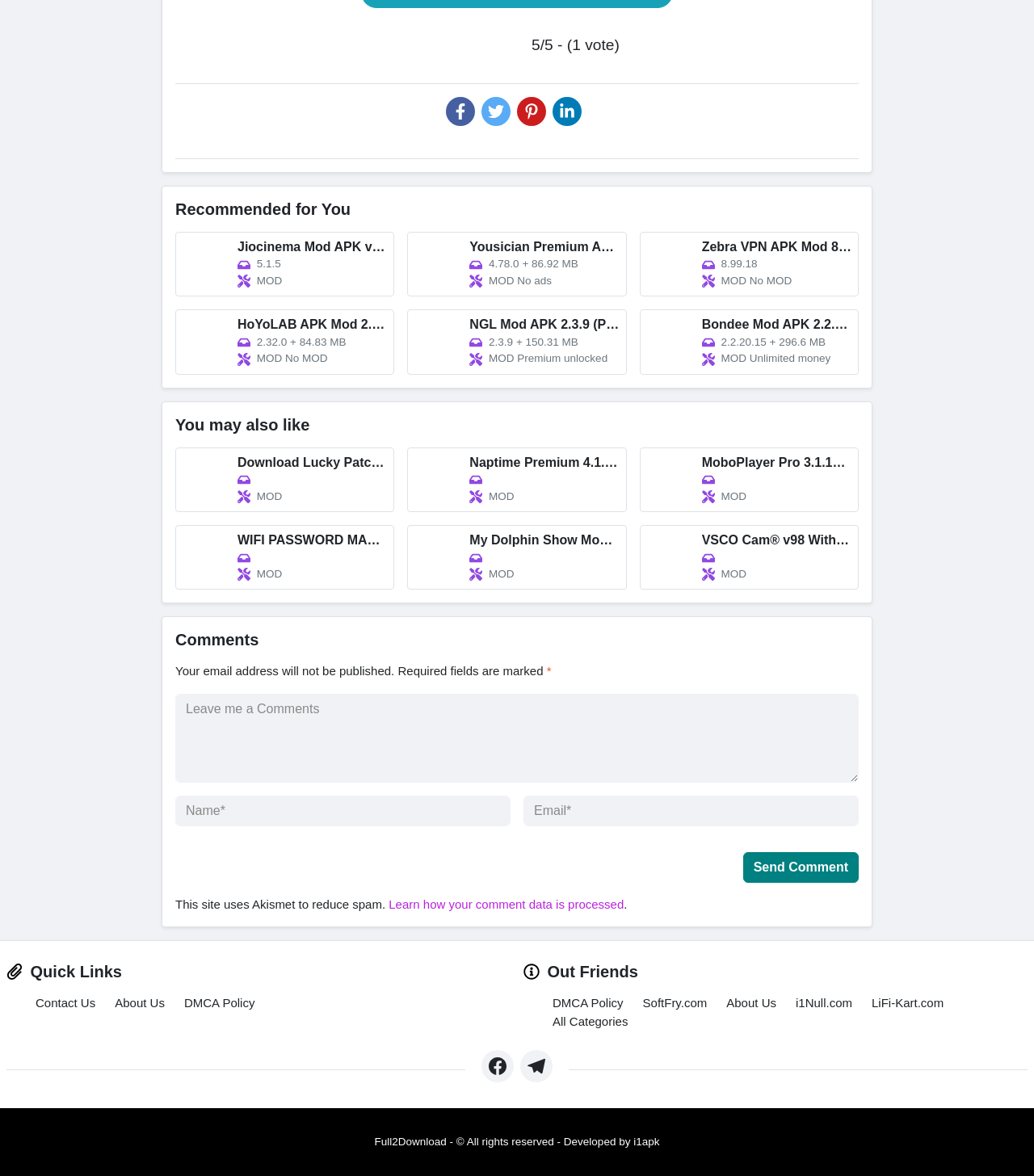Specify the bounding box coordinates of the area to click in order to execute this command: 'Download Zebra VPN APK Mod'. The coordinates should consist of four float numbers ranging from 0 to 1, and should be formatted as [left, top, right, bottom].

[0.618, 0.197, 0.83, 0.252]